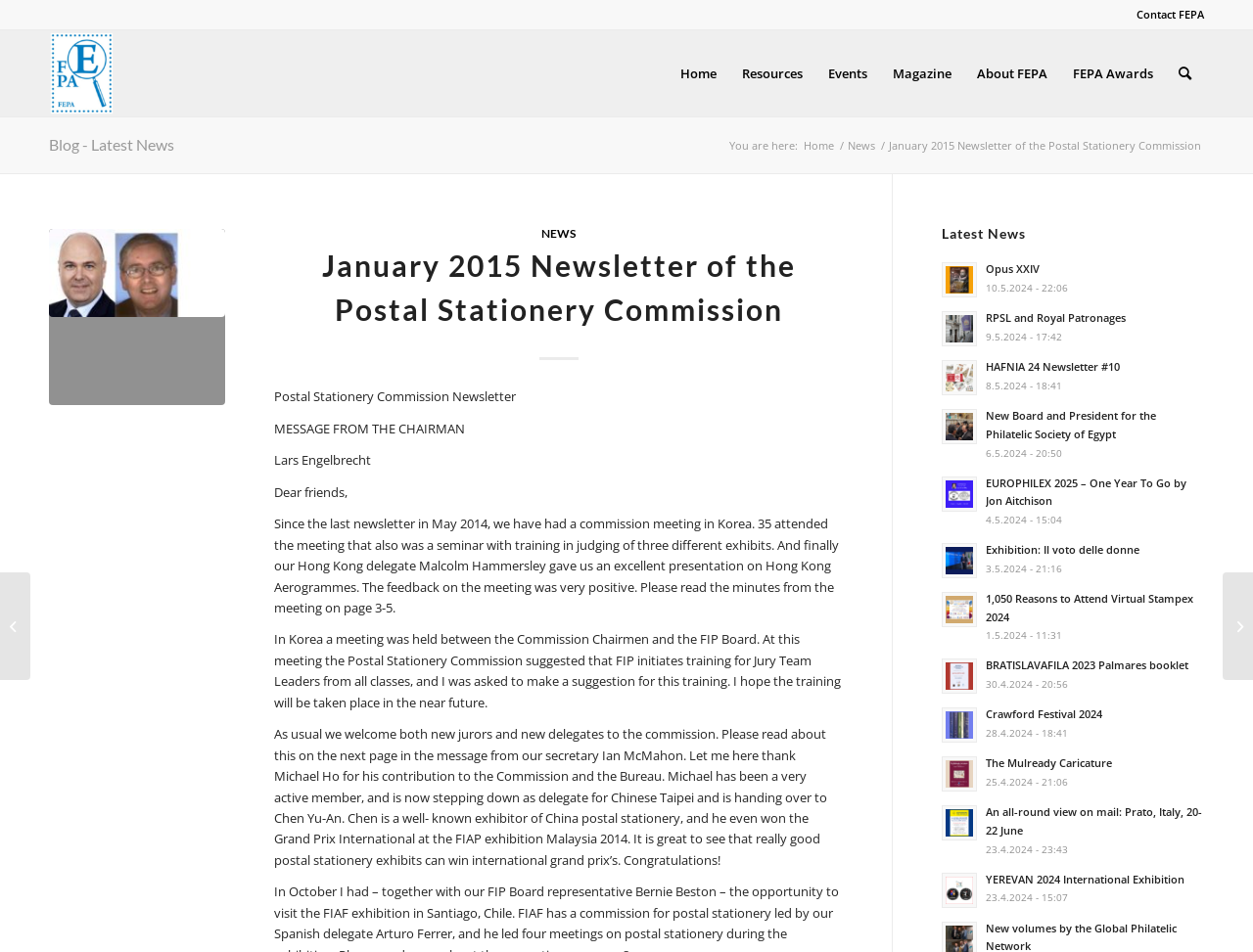What is the name of the delegate for Chinese Taipei who is stepping down?
We need a detailed and meticulous answer to the question.

I inferred this answer by reading the content of the newsletter, which mentions that Michael Ho is stepping down as delegate for Chinese Taipei and is handing over to Chen Yu-An.